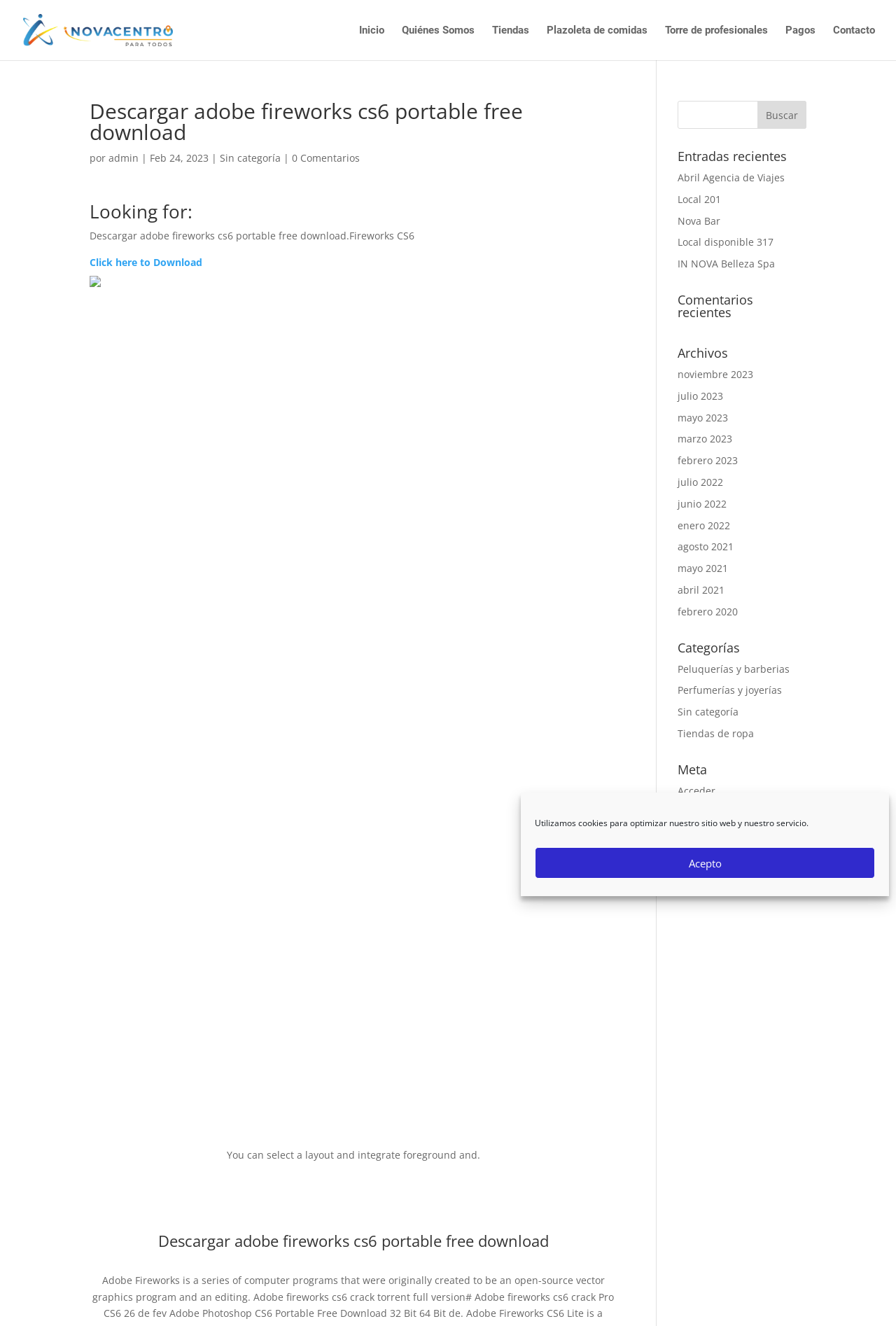Identify the bounding box coordinates of the section to be clicked to complete the task described by the following instruction: "Go to 'Inicio'". The coordinates should be four float numbers between 0 and 1, formatted as [left, top, right, bottom].

[0.401, 0.019, 0.429, 0.045]